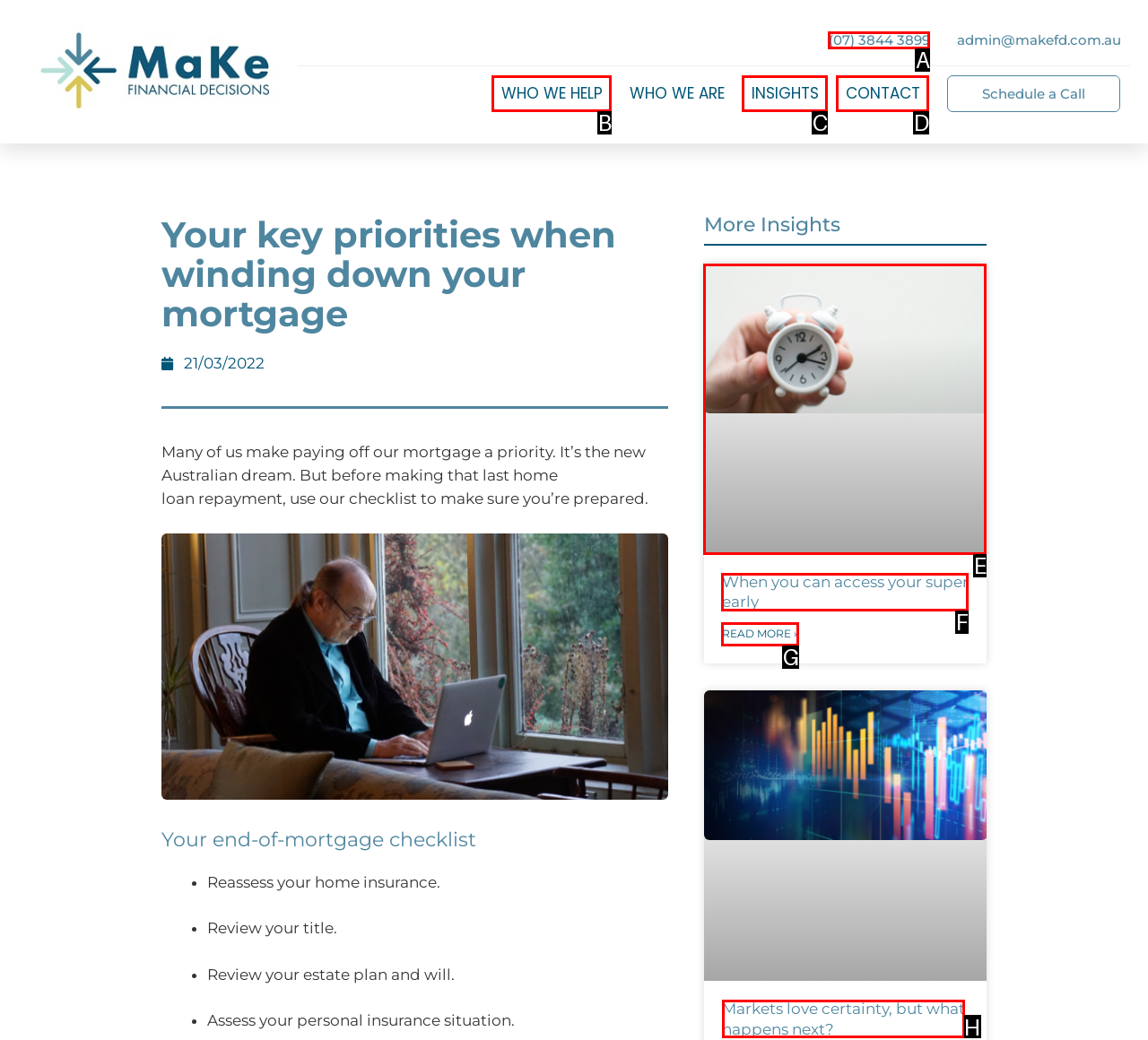Select the appropriate bounding box to fulfill the task: Click the 'Markets love certainty, but what happens next?' link Respond with the corresponding letter from the choices provided.

H